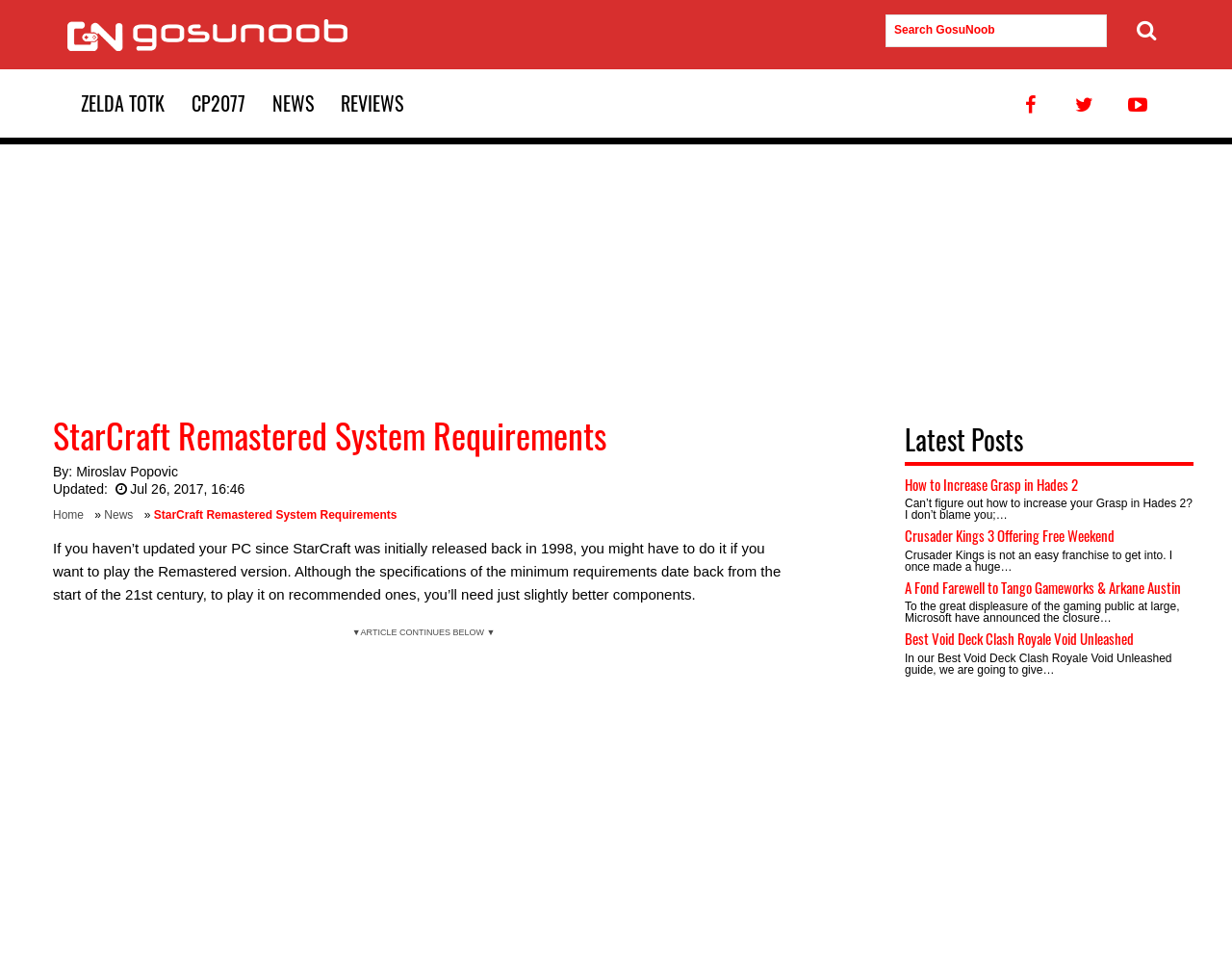Give a one-word or short phrase answer to the question: 
What is the date the article was updated?

Jul 26, 2017, 16:46